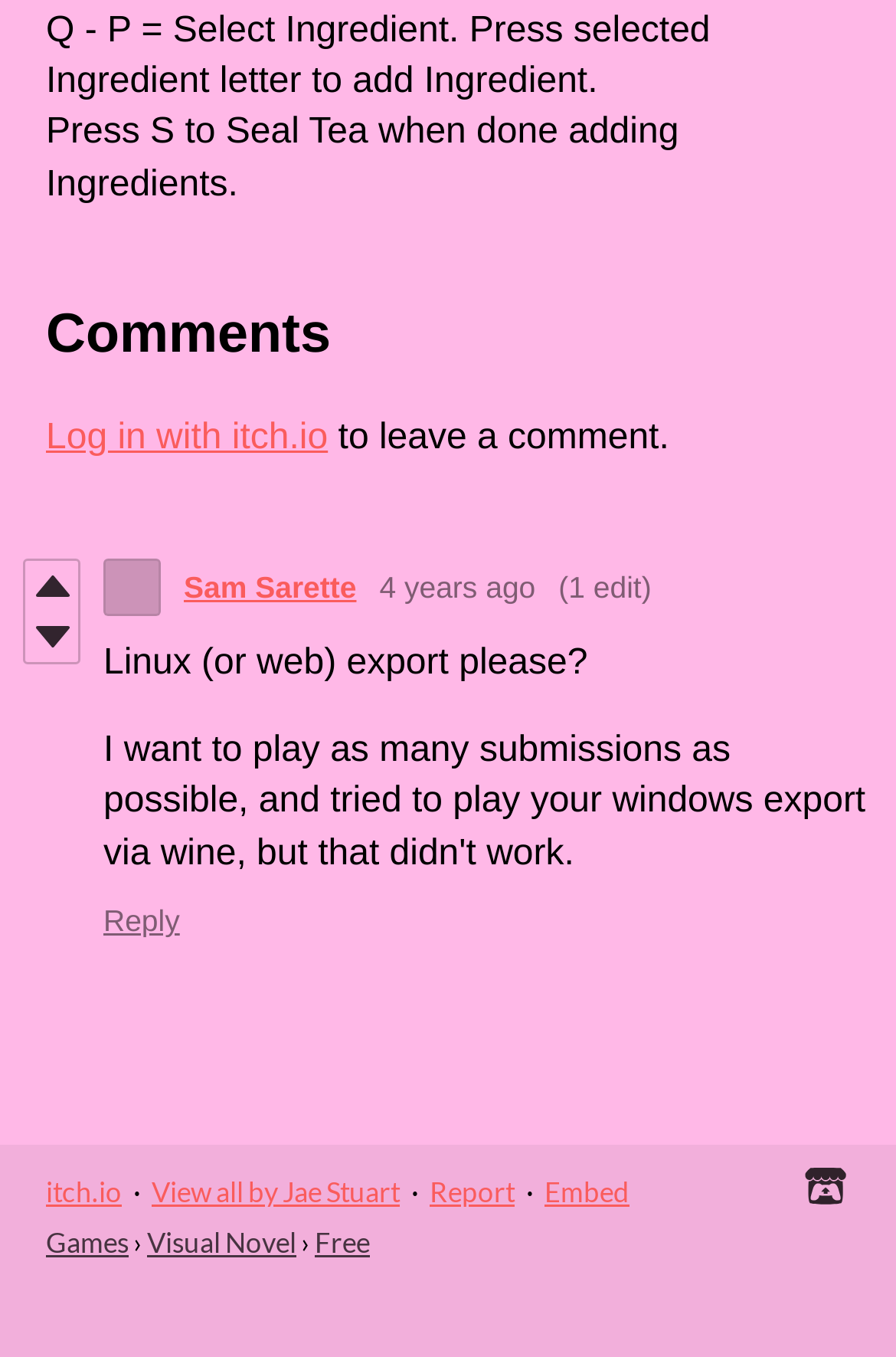Please identify the bounding box coordinates of the element on the webpage that should be clicked to follow this instruction: "Embed the game". The bounding box coordinates should be given as four float numbers between 0 and 1, formatted as [left, top, right, bottom].

[0.608, 0.866, 0.703, 0.891]